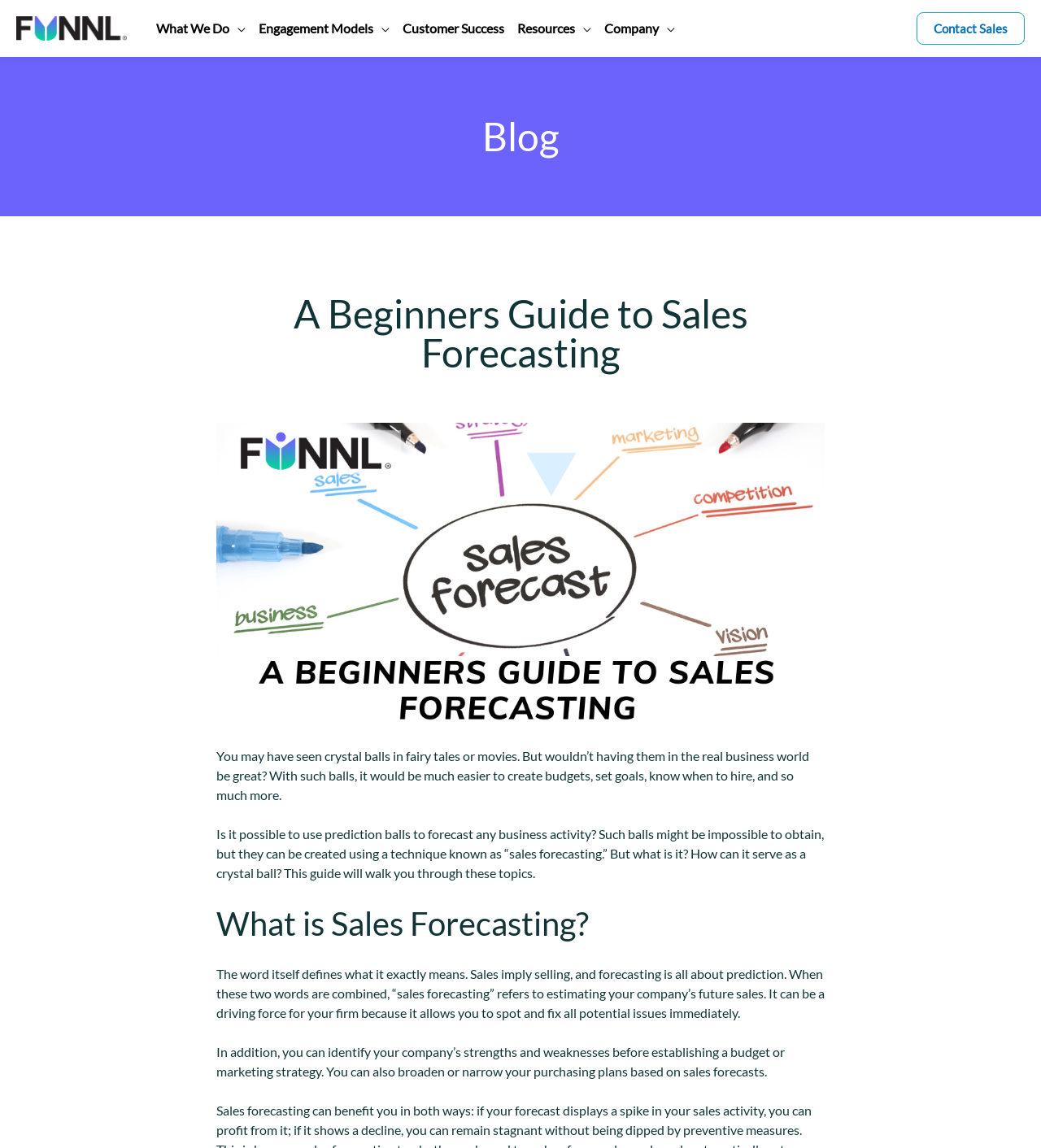Determine the bounding box coordinates for the clickable element required to fulfill the instruction: "Search for website content keywords". Provide the coordinates as four float numbers between 0 and 1, i.e., [left, top, right, bottom].

None